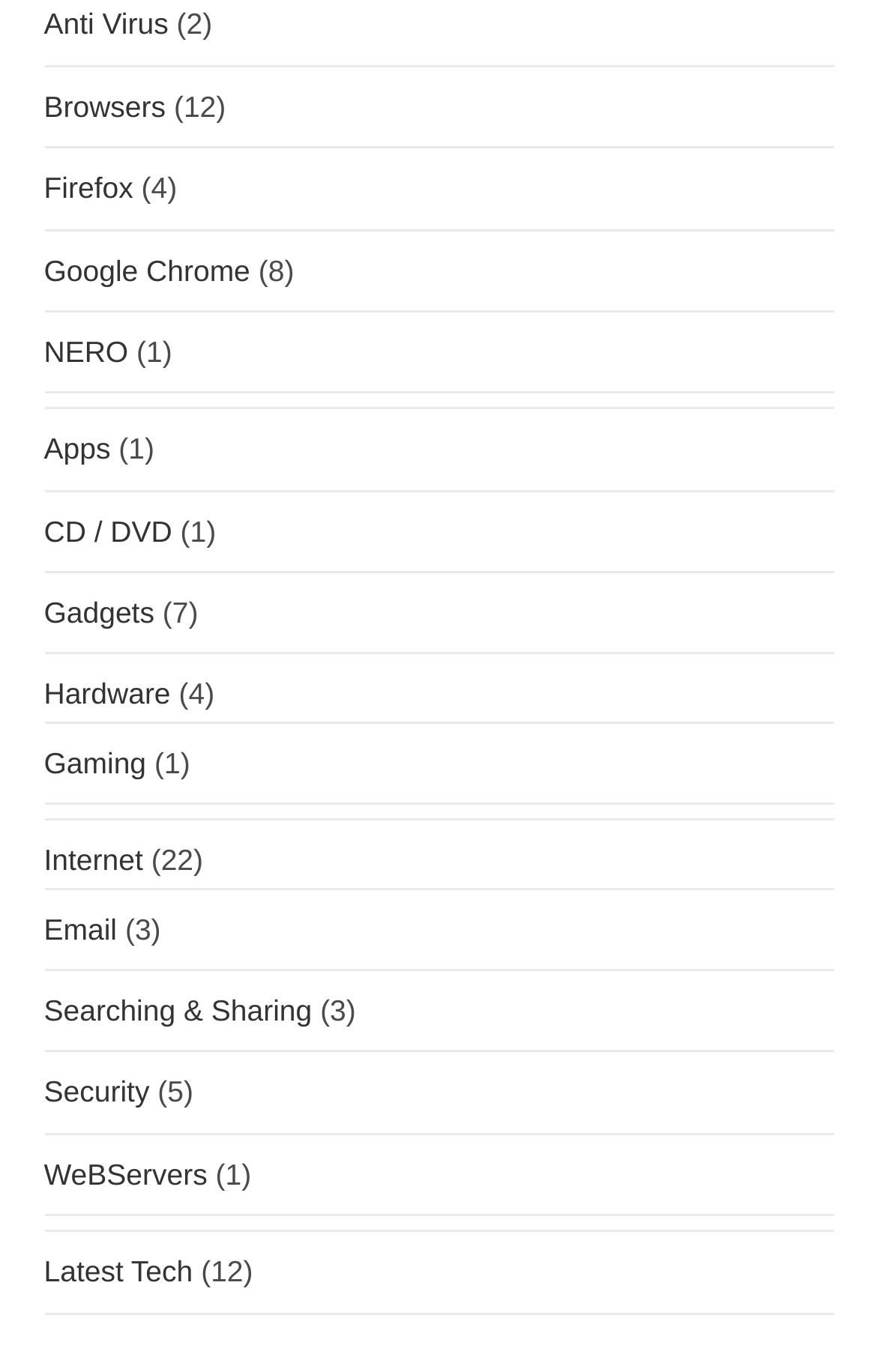Please examine the image and answer the question with a detailed explanation:
How many browser options are available?

By examining the links on the webpage, I found four browser options: Firefox, Google Chrome, Anti Virus, and Browsers.